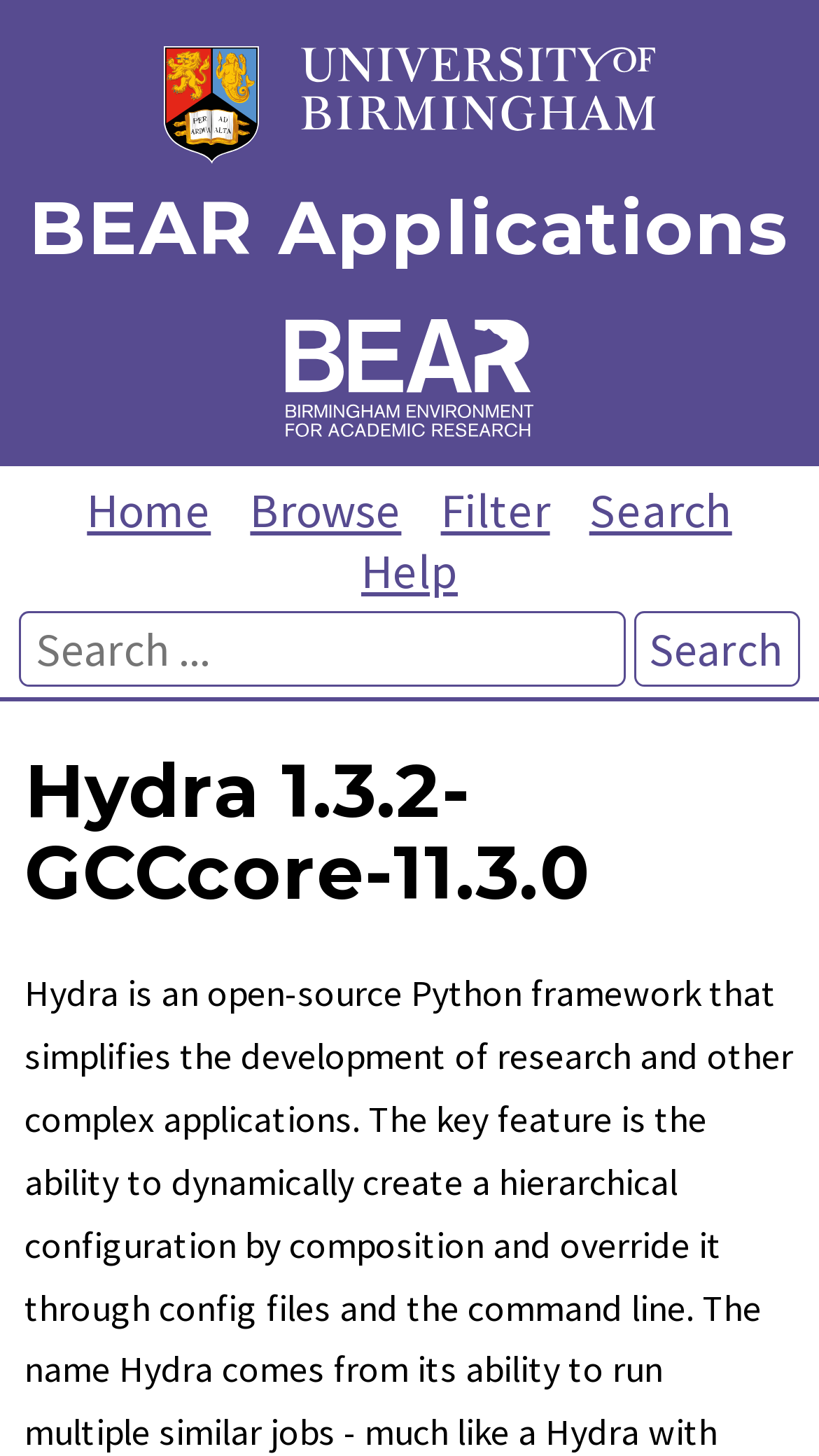Determine the bounding box coordinates of the clickable region to carry out the instruction: "View Hydra 1.3.2-GCCcore-11.3.0 details".

[0.03, 0.516, 0.97, 0.628]